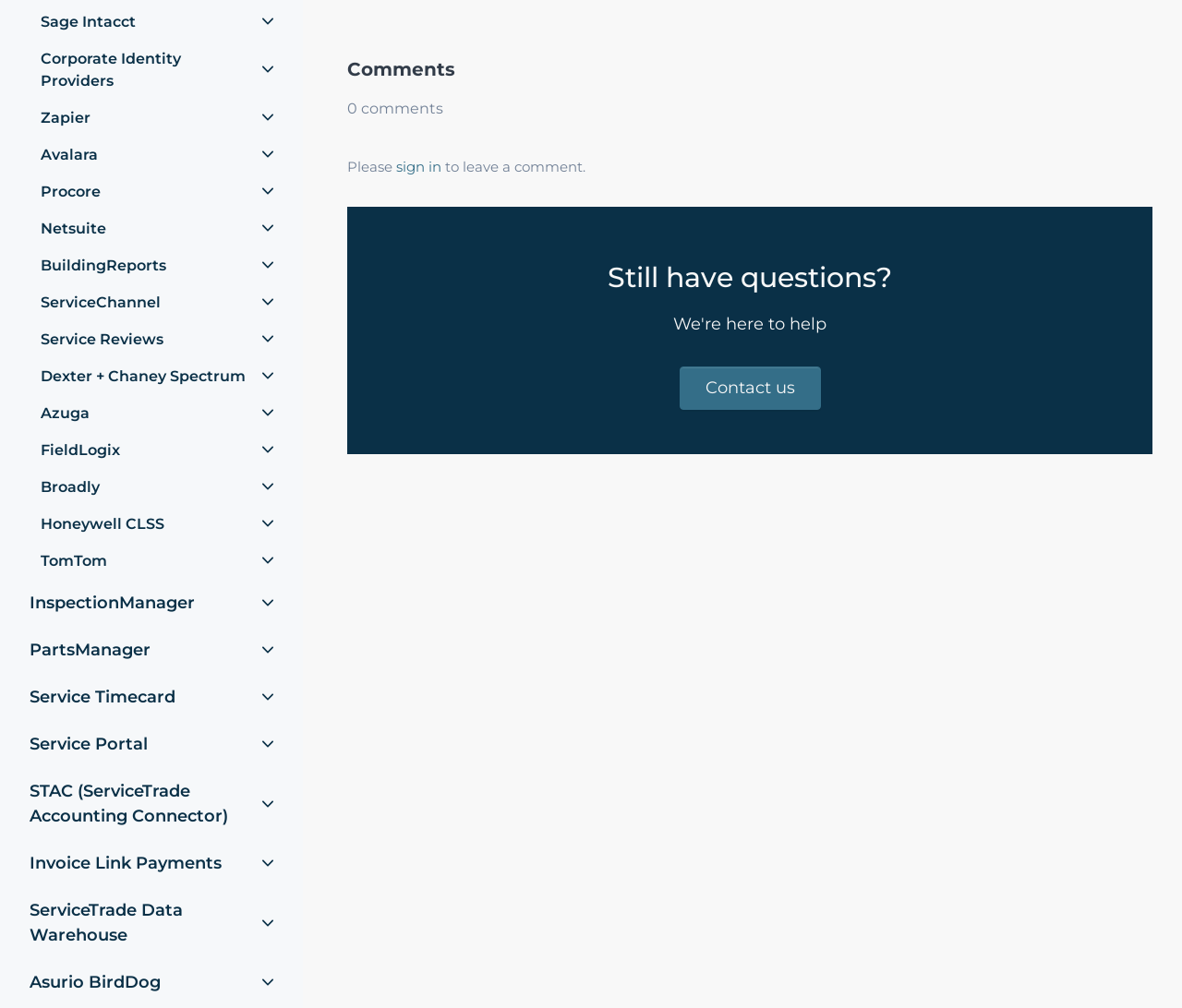Please identify the bounding box coordinates of the area I need to click to accomplish the following instruction: "Contact us for more information".

[0.575, 0.363, 0.694, 0.406]